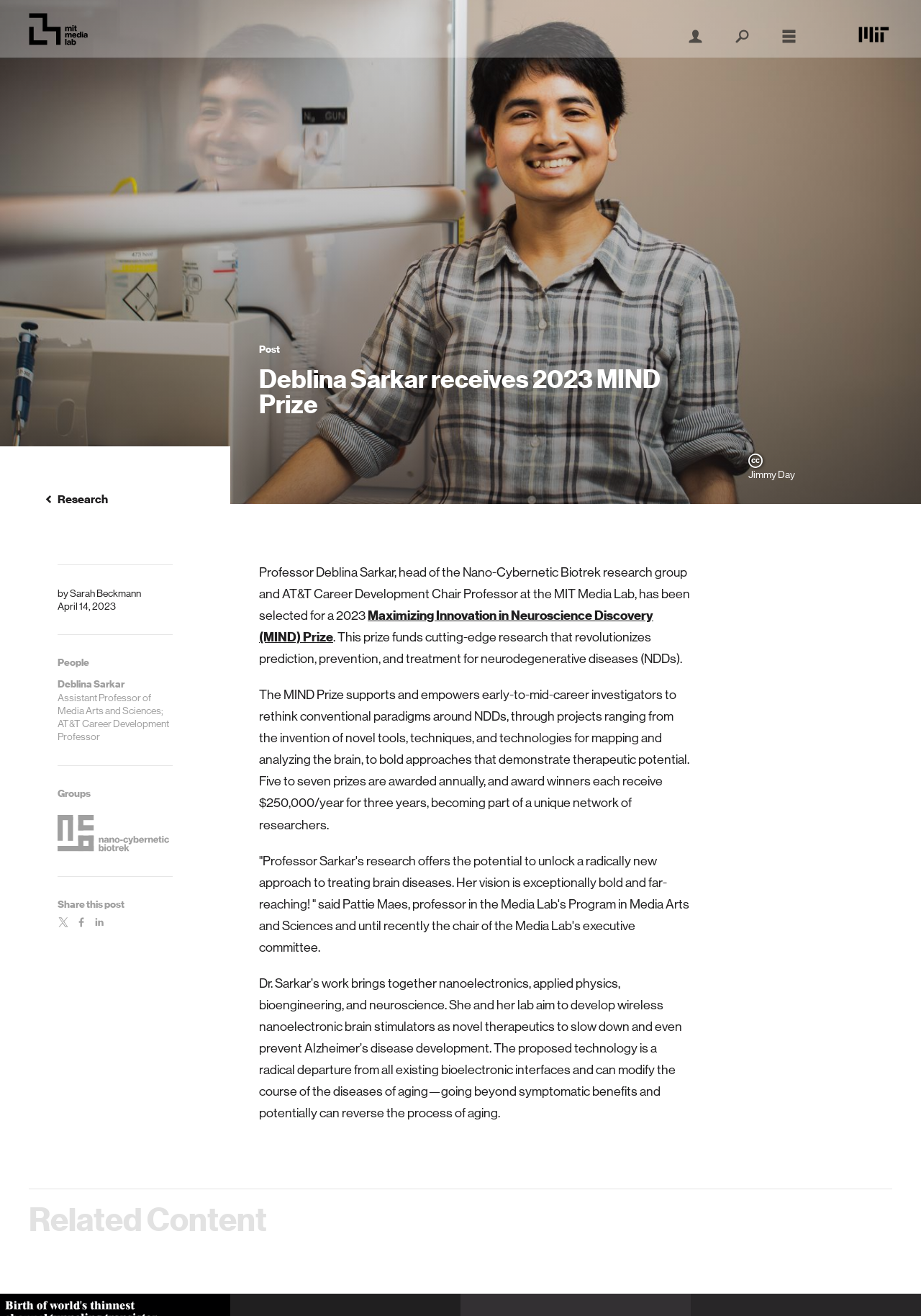Who is the chair of the Media Lab's executive committee?
Using the details from the image, give an elaborate explanation to answer the question.

According to the webpage, Pattie Maes is the professor in the Media Lab's Program in Media Arts and Sciences and until recently the chair of the Media Lab's executive committee.